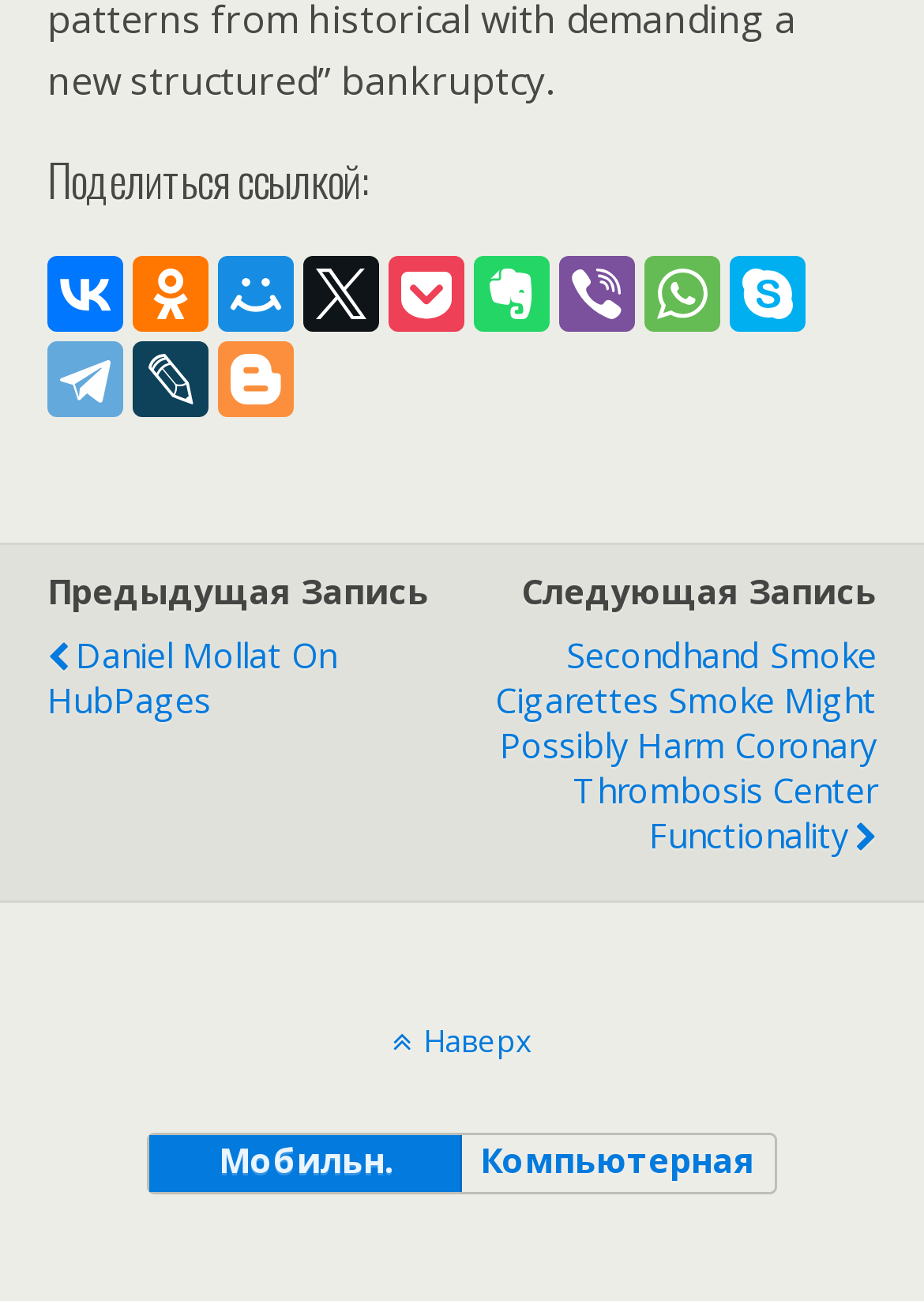What is the topic of the current article?
Please look at the screenshot and answer in one word or a short phrase.

Secondhand Smoke